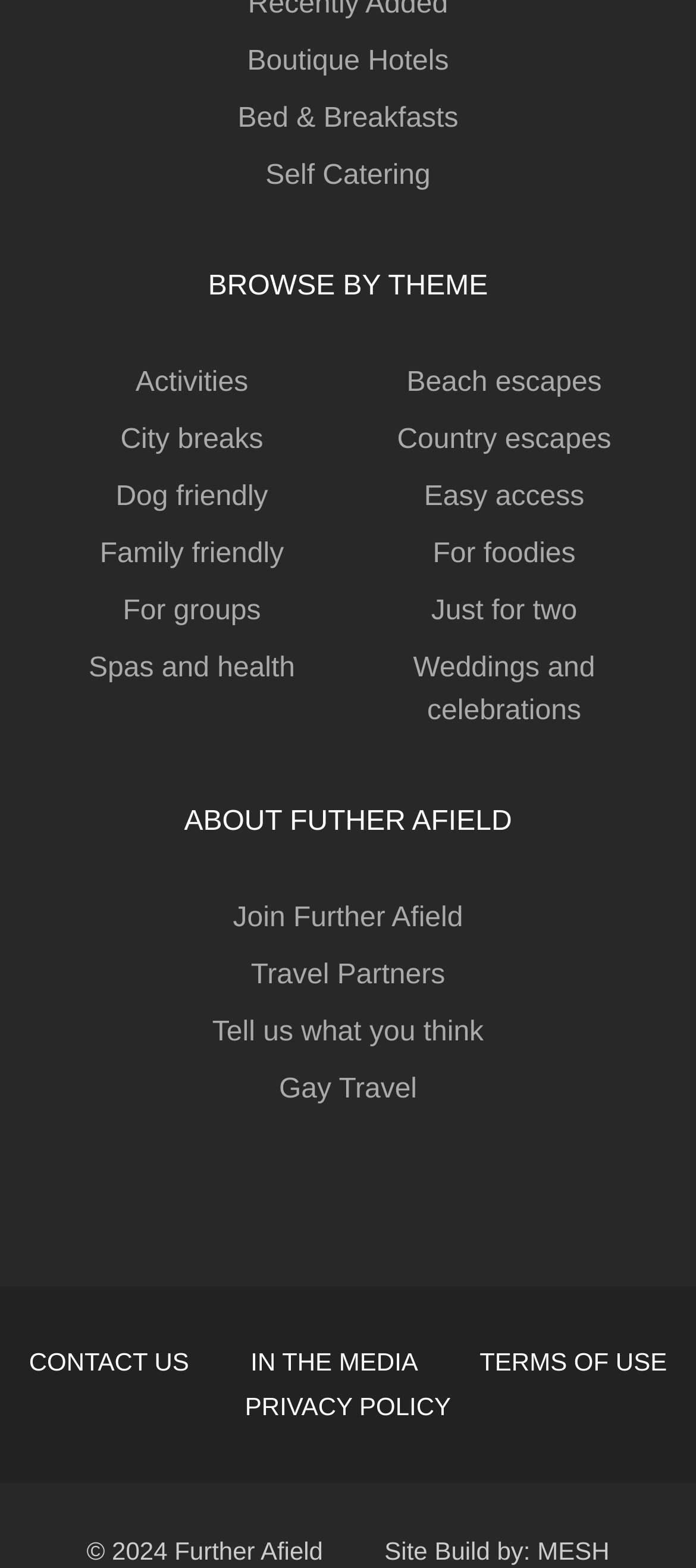Respond to the following question with a brief word or phrase:
What is the purpose of the 'Tell us what you think' link?

Feedback